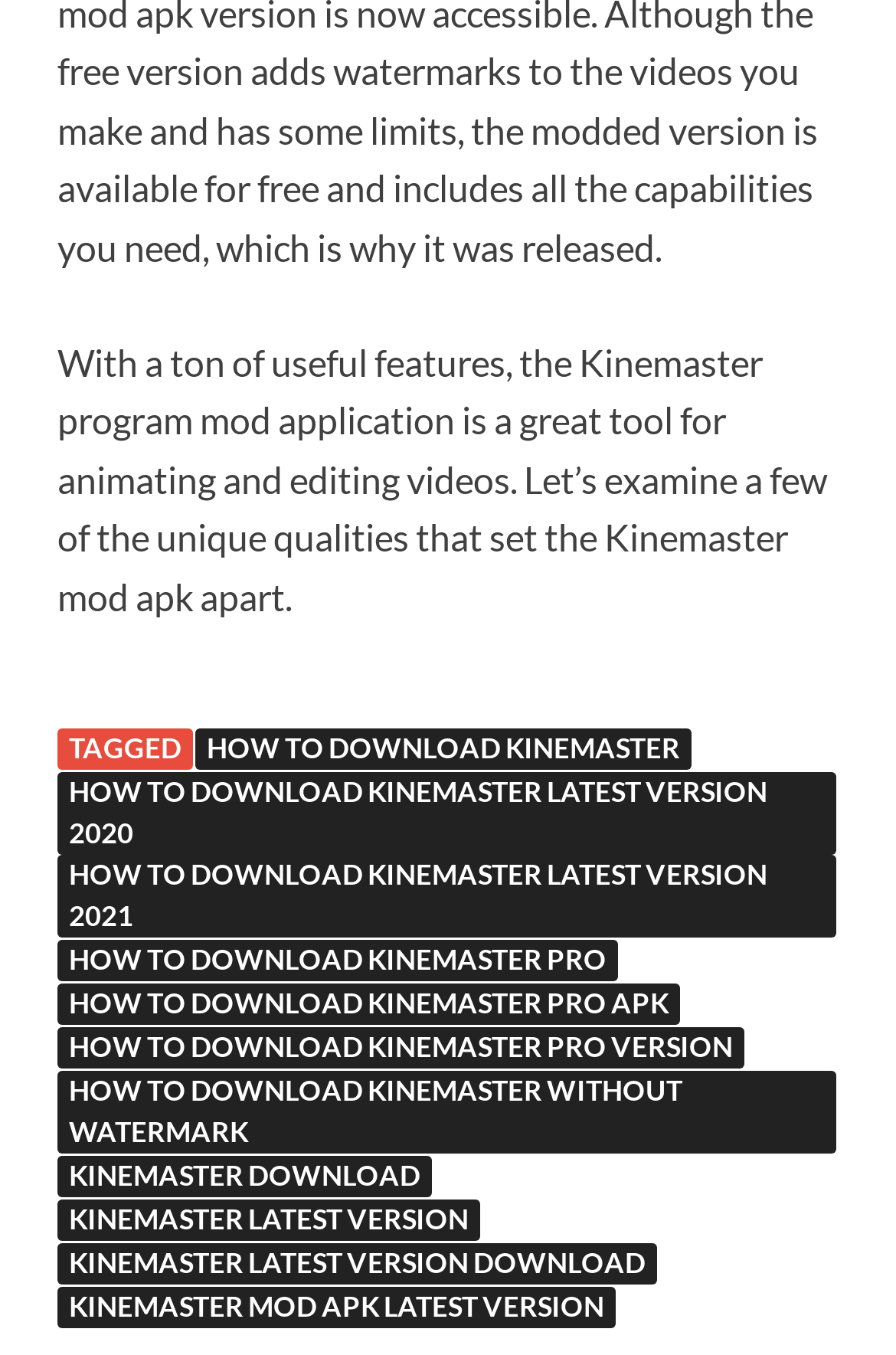Could you specify the bounding box coordinates for the clickable section to complete the following instruction: "Get the latest version of Kinemaster"?

[0.064, 0.885, 0.536, 0.916]